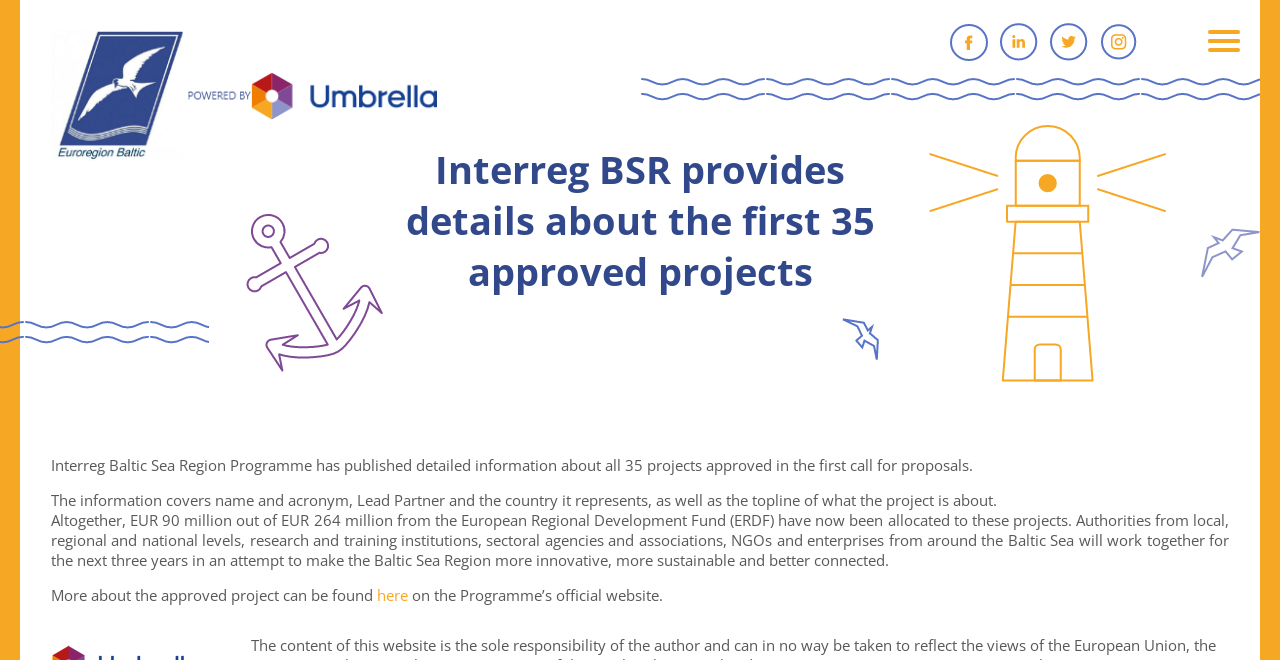Predict the bounding box coordinates for the UI element described as: "CAPACITY BUILDING INITIATIVES ​". The coordinates should be four float numbers between 0 and 1, presented as [left, top, right, bottom].

[0.05, 0.109, 0.35, 0.312]